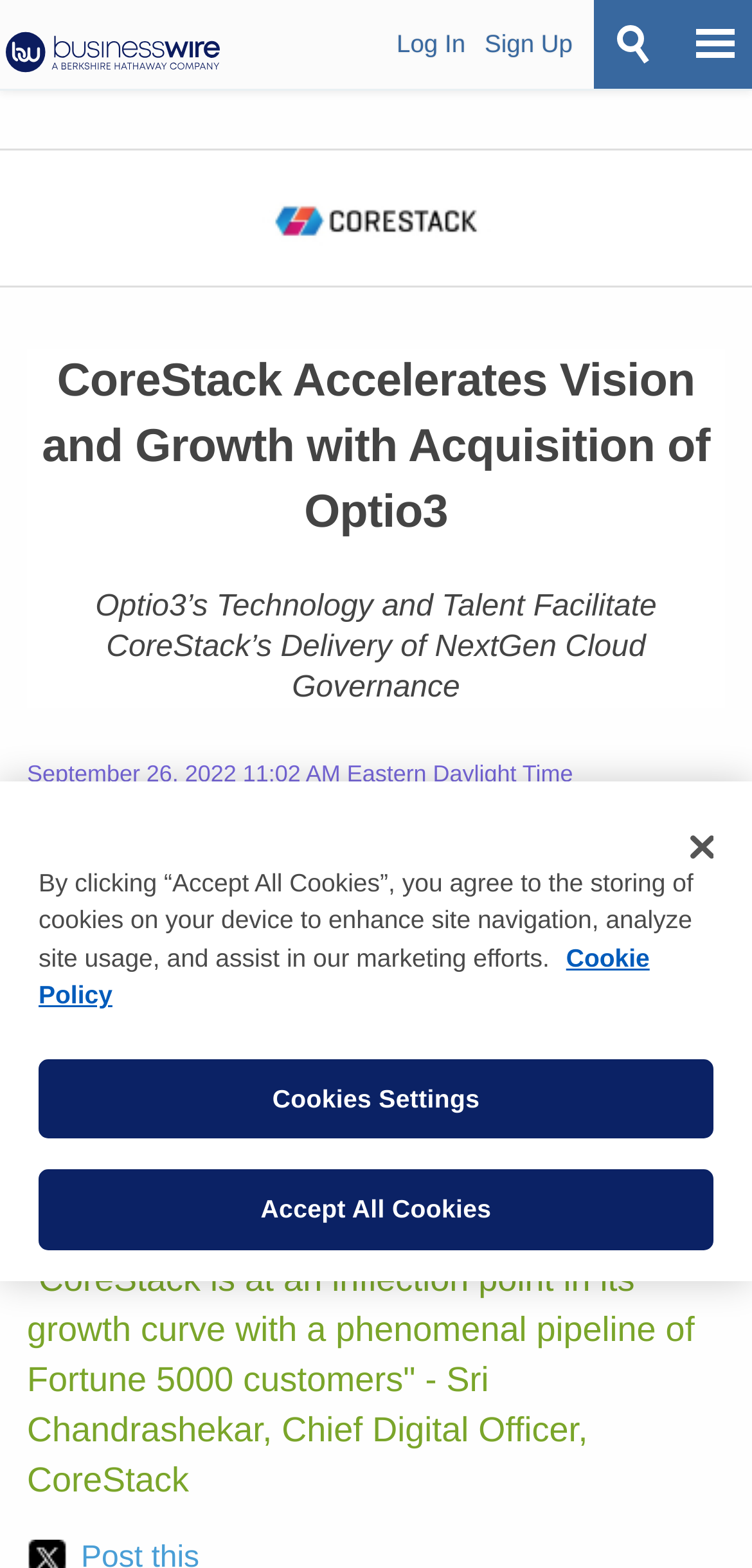Please identify the bounding box coordinates of the region to click in order to complete the task: "Click the close button". The coordinates must be four float numbers between 0 and 1, specified as [left, top, right, bottom].

[0.919, 0.529, 0.949, 0.551]